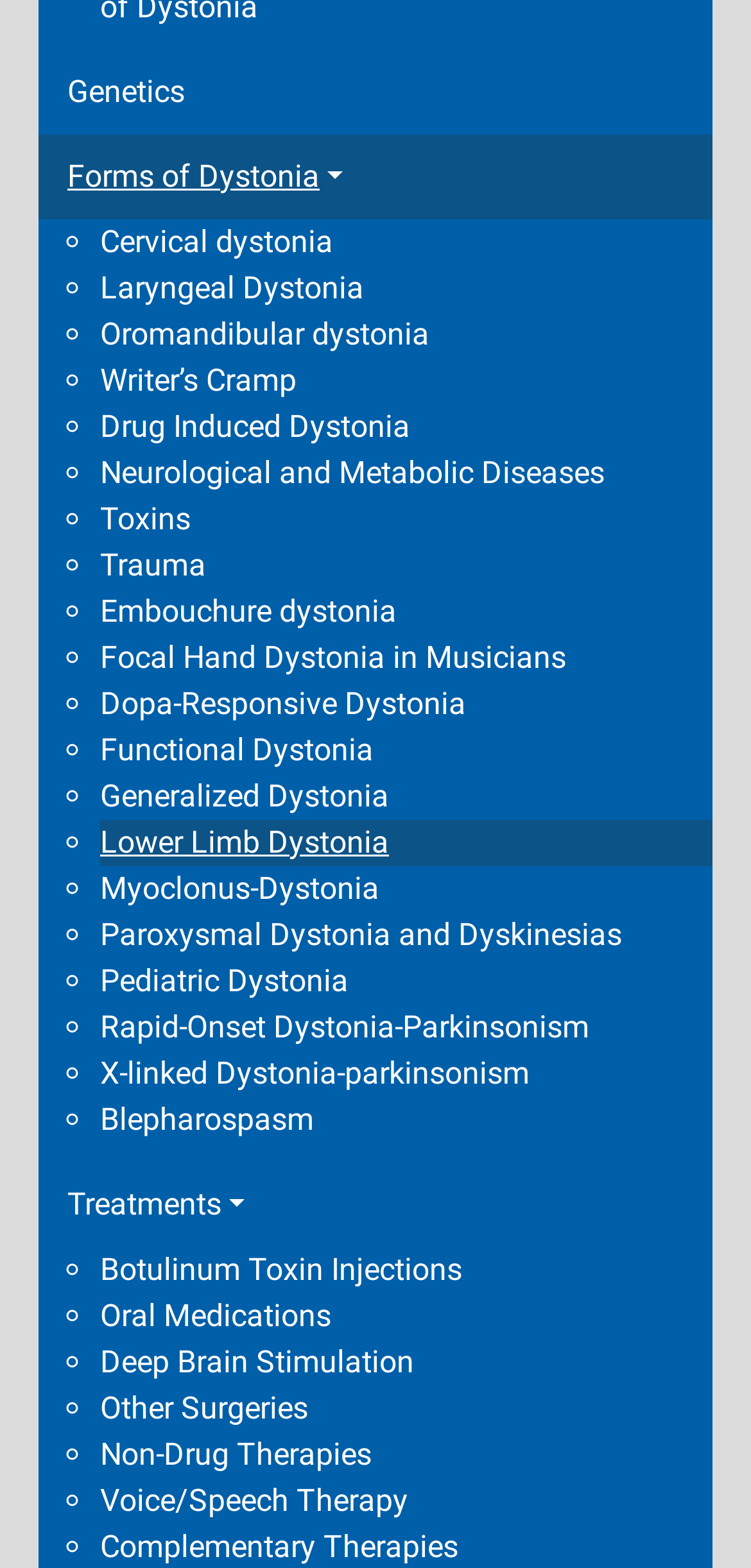Please give a short response to the question using one word or a phrase:
How many links are under the 'Forms of Dystonia' button?

23